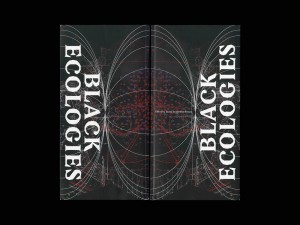Using the information from the screenshot, answer the following question thoroughly:
What material is the publication printed on?

The publication 'BLACK ECOLOGIES' is printed on recycled paper, which reflects a commitment to sustainability and thoughtful design practices.